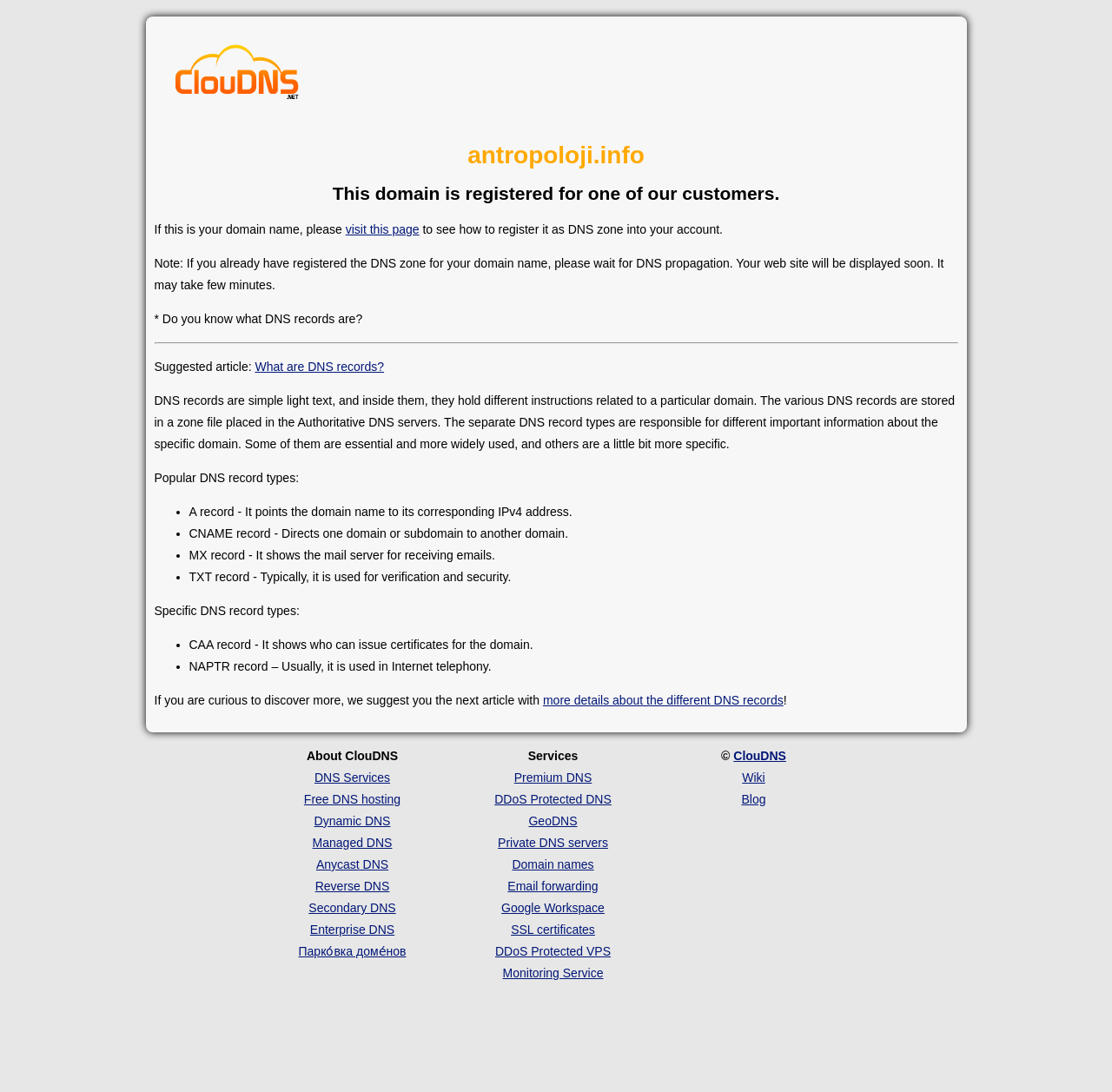Please identify the bounding box coordinates of the element I should click to complete this instruction: 'Share via Facebook'. The coordinates should be given as four float numbers between 0 and 1, like this: [left, top, right, bottom].

None